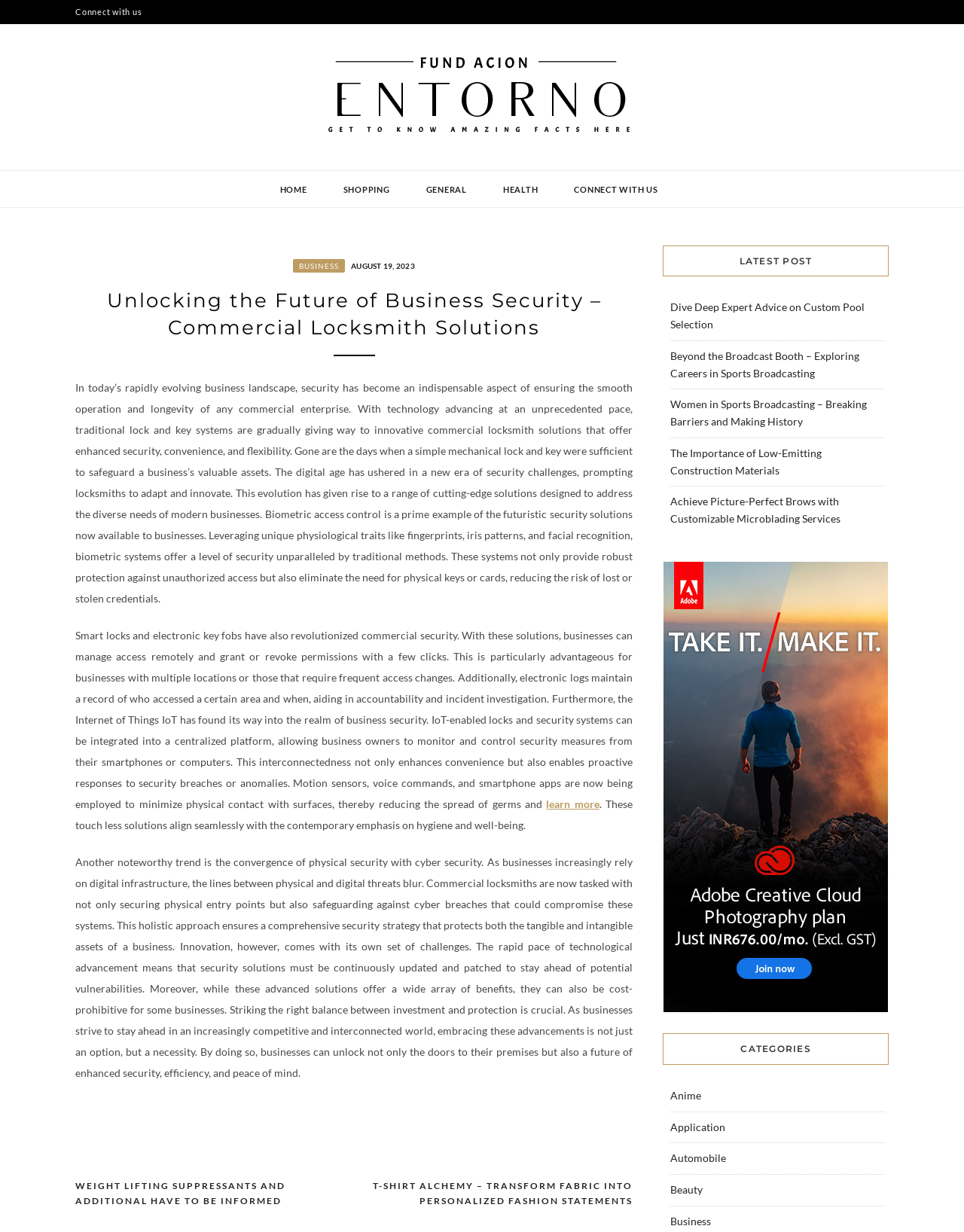Show me the bounding box coordinates of the clickable region to achieve the task as per the instruction: "Learn more about business security".

[0.567, 0.647, 0.622, 0.658]